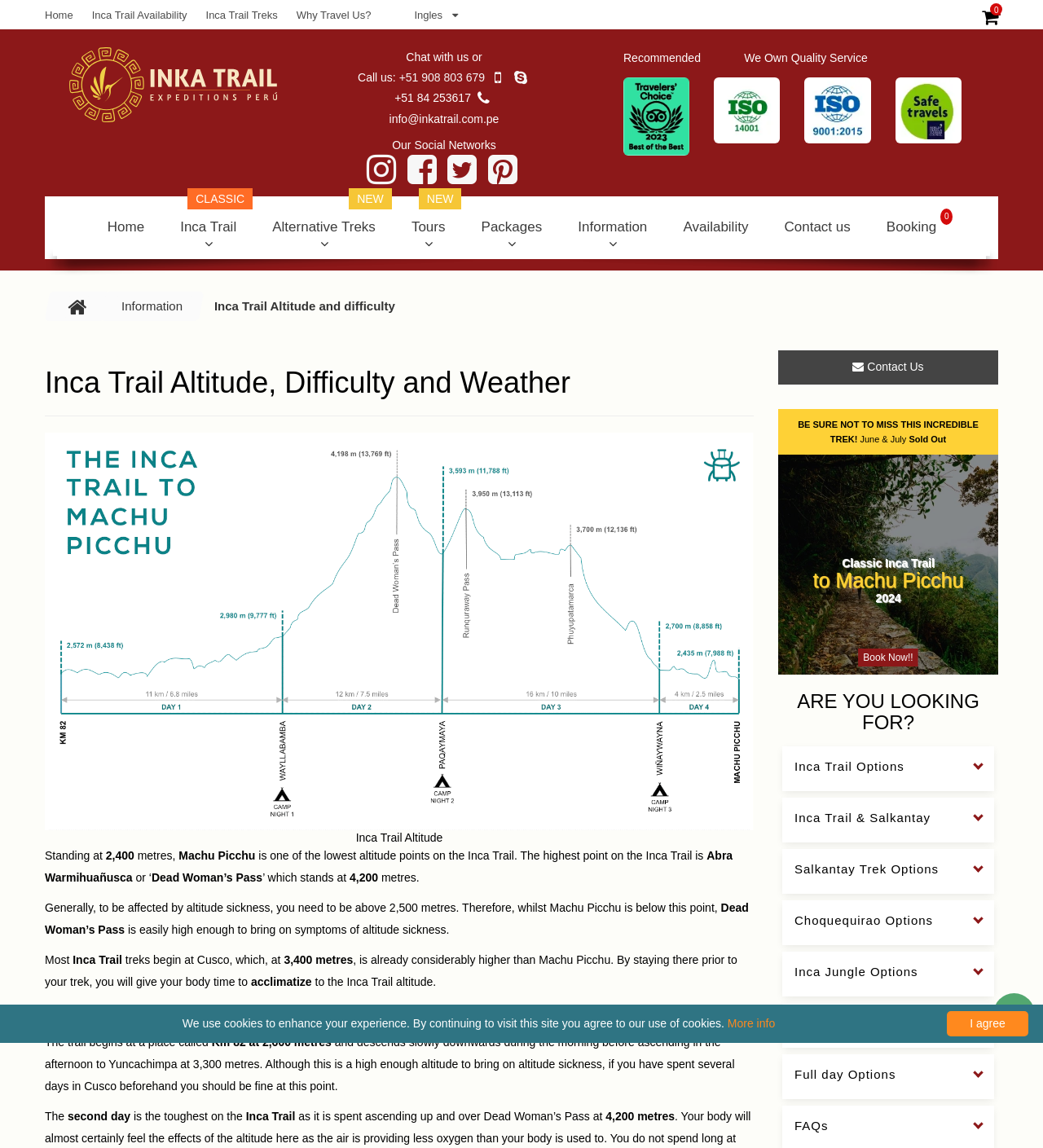What is the altitude of Machu Picchu?
Based on the image, answer the question with a single word or brief phrase.

2,400 metres